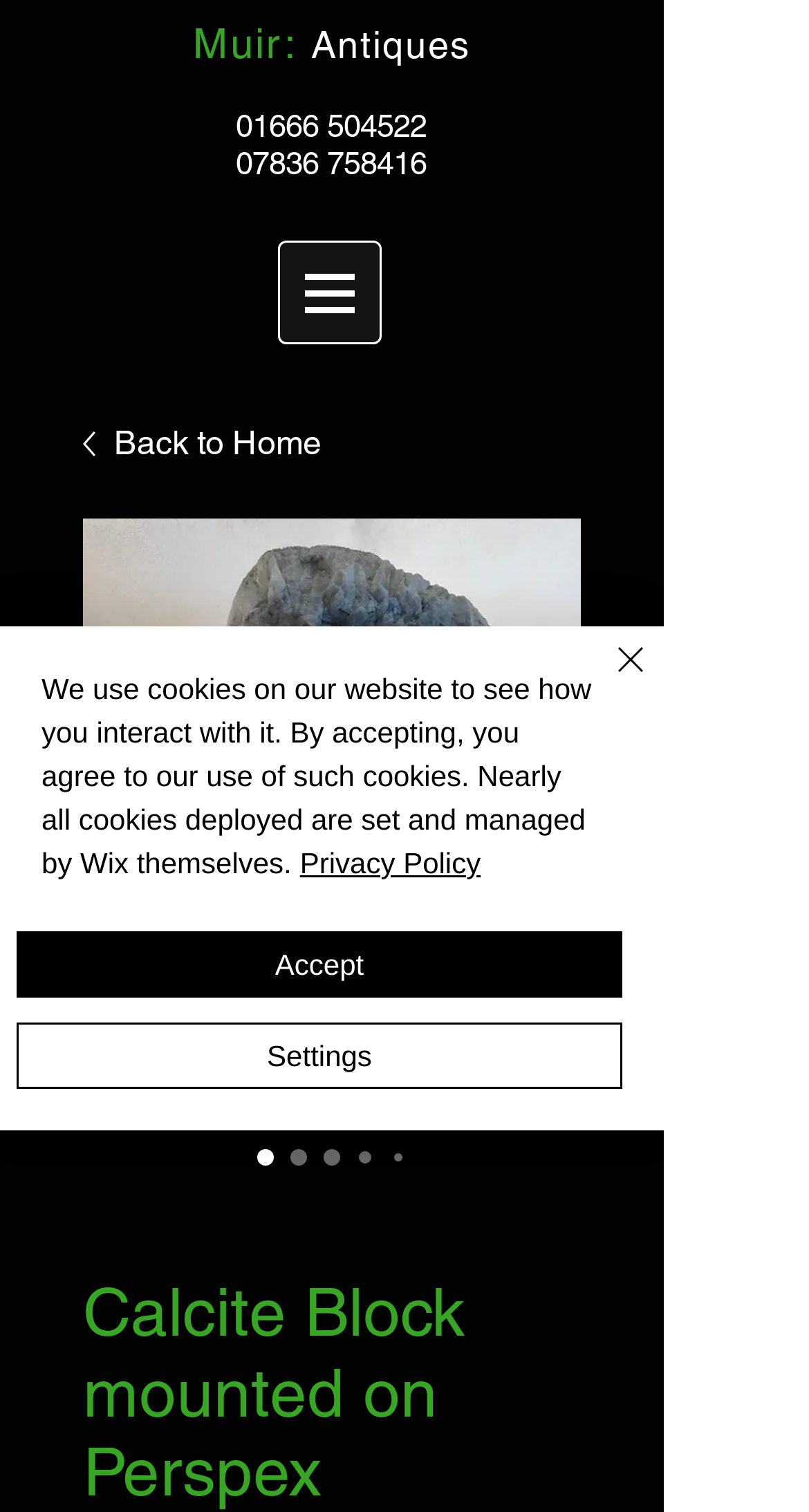What are the social media links available at the bottom of the webpage?
Relying on the image, give a concise answer in one word or a brief phrase.

Phone, Email, Instagram